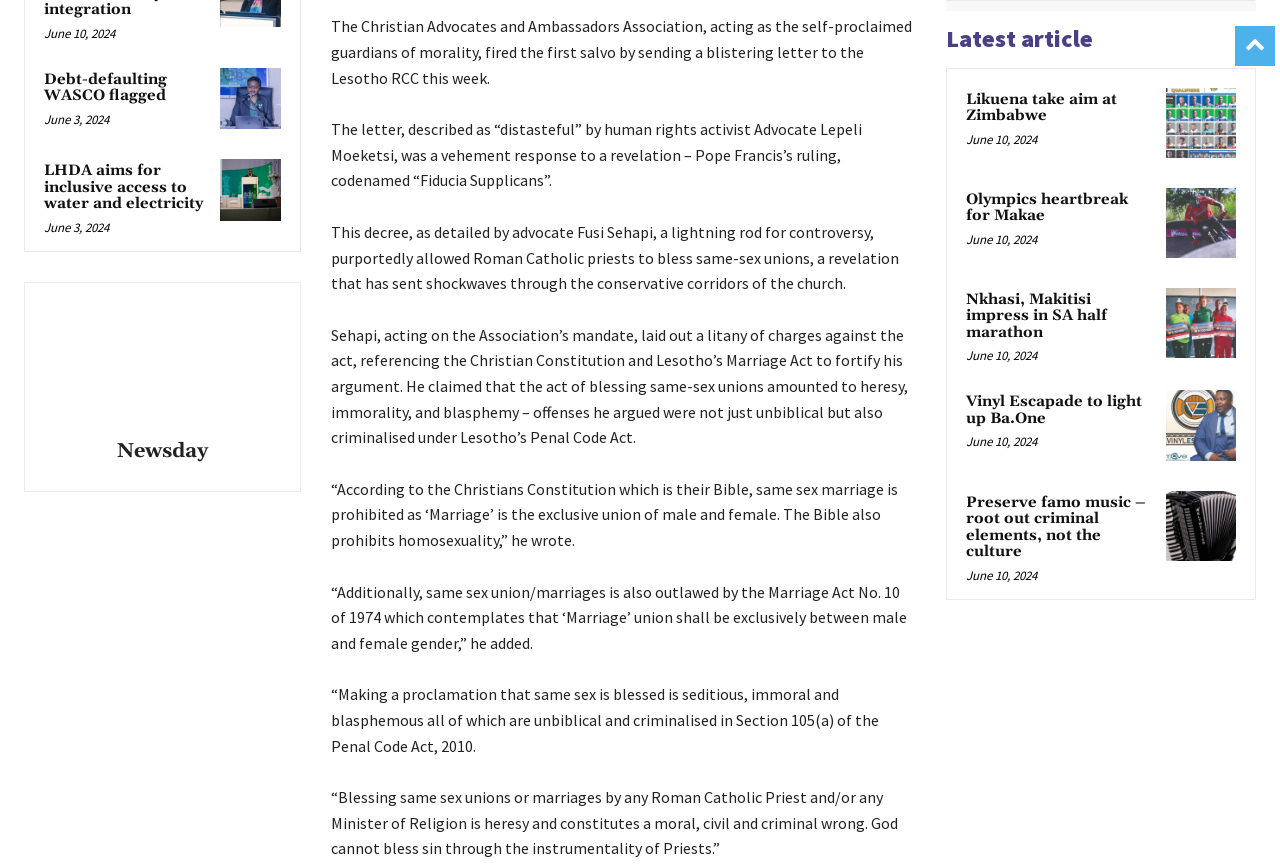Pinpoint the bounding box coordinates for the area that should be clicked to perform the following instruction: "Check the latest article".

[0.739, 0.026, 0.981, 0.066]